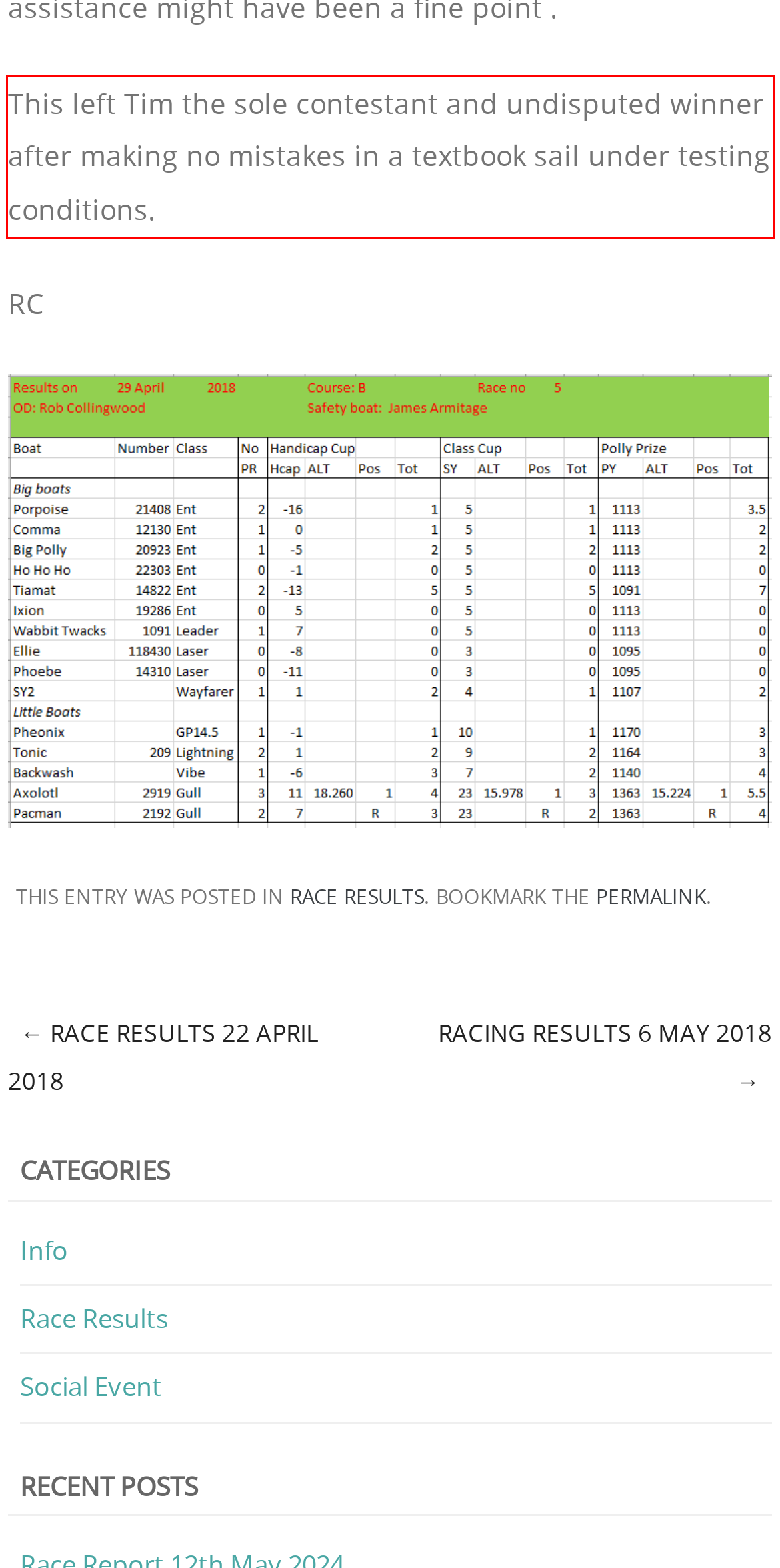Extract and provide the text found inside the red rectangle in the screenshot of the webpage.

This left Tim the sole contestant and undisputed winner after making no mistakes in a textbook sail under testing conditions.